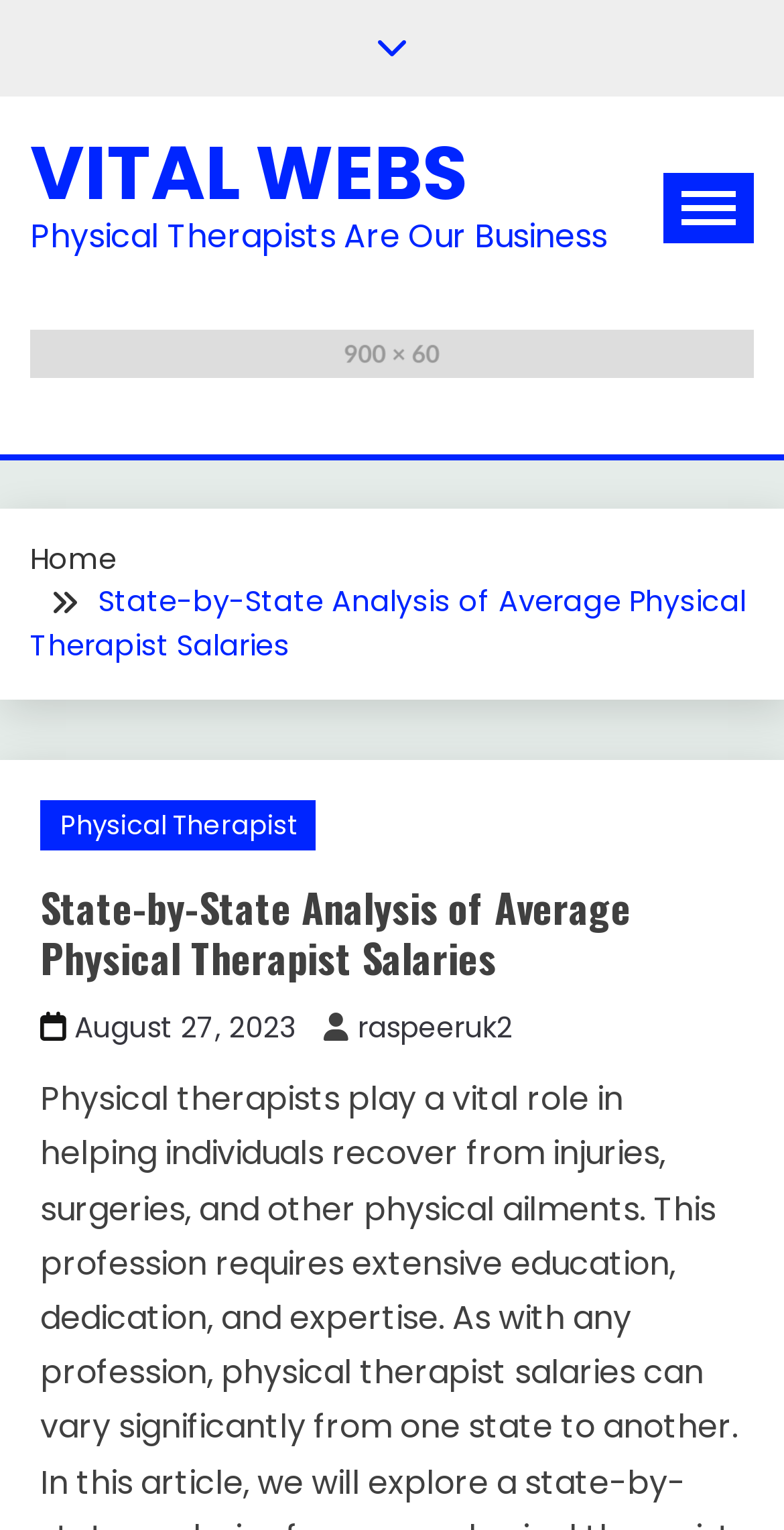With reference to the screenshot, provide a detailed response to the question below:
What is the name of the website?

I found the name of the website by looking at the link element with the text 'VITAL WEBS' at the top of the webpage, which is likely the logo or title of the website.